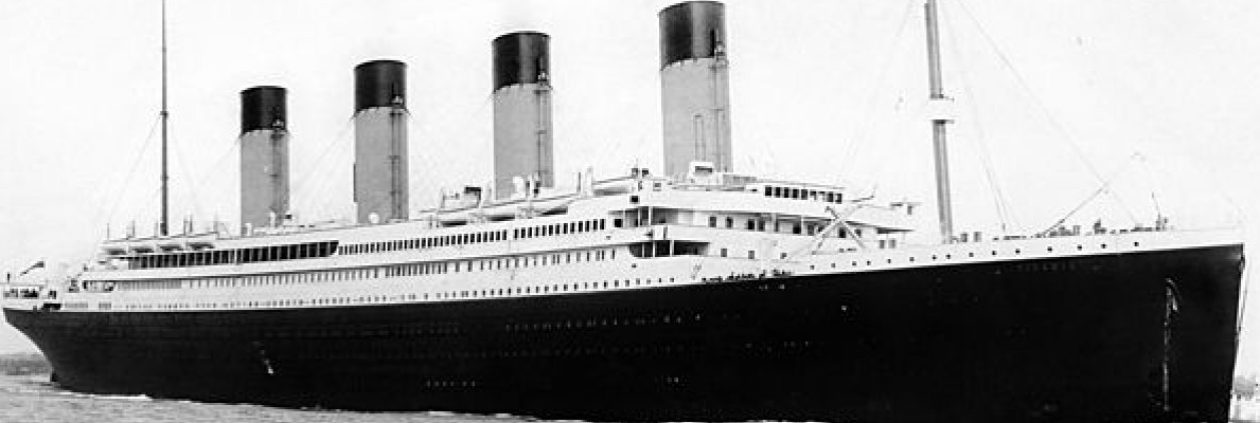How many smokestacks does the Titanic have?
Please give a well-detailed answer to the question.

The caption describes the Titanic as having 'iconic three towering smokestacks', which indicates that the ship has three smokestacks.